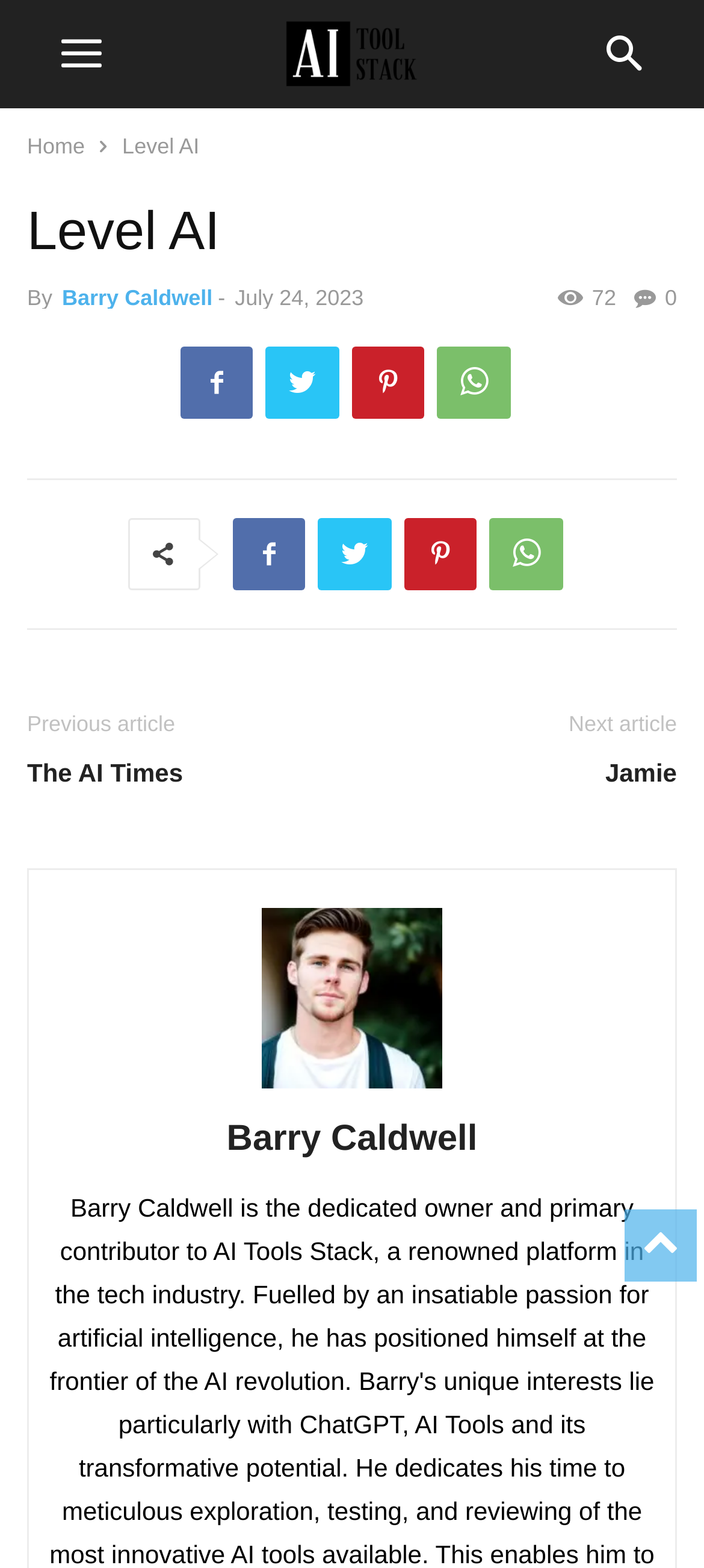Analyze the image and answer the question with as much detail as possible: 
What is the logo of the company?

The logo of the company is obtained from the image element 'AI Tool Stack Logo' which is located at the top of the webpage, indicating that it is the logo of the company.